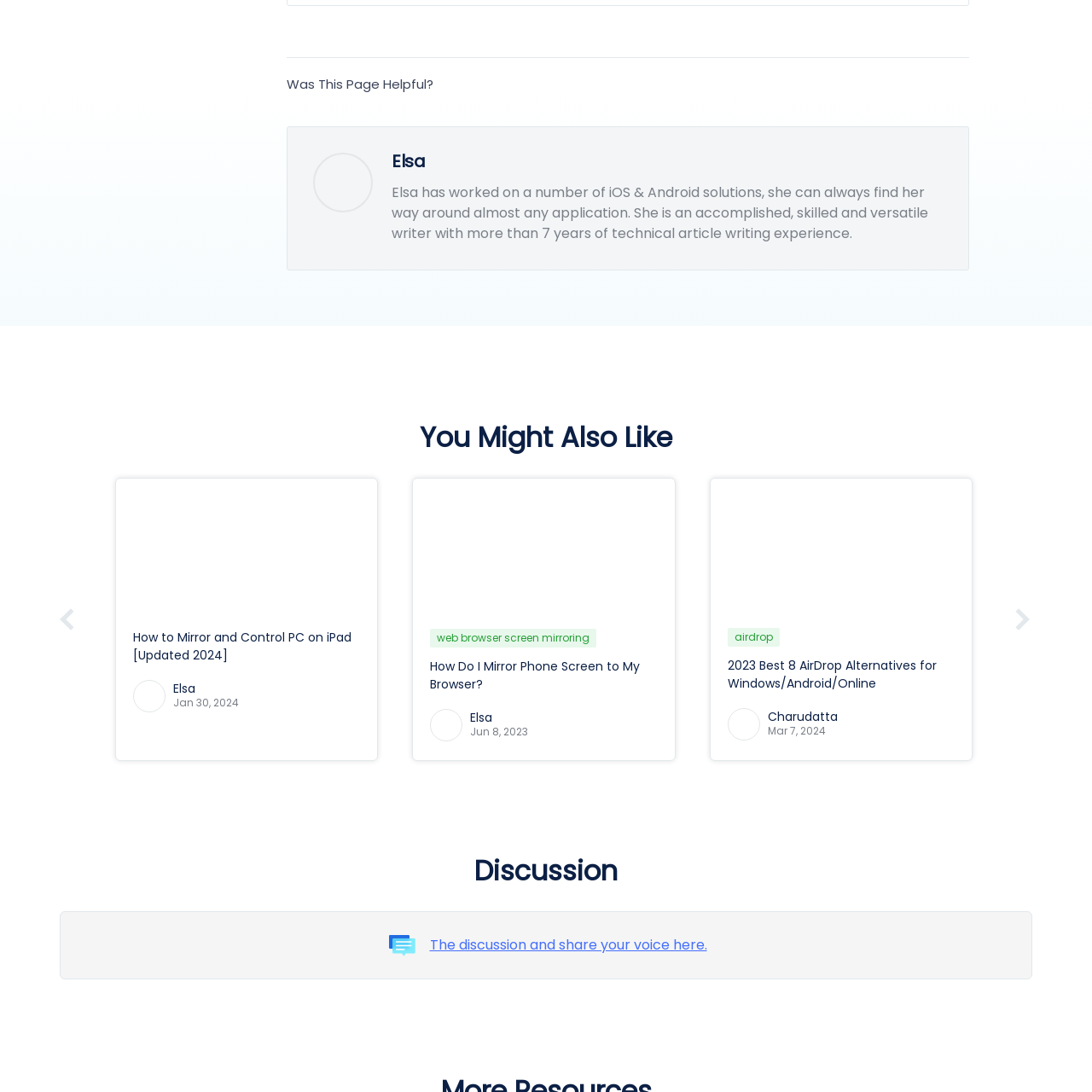Offer a detailed explanation of the elements found within the defined red outline.

The image features a prominent figure named Elsa, recognized for her extensive experience in developing iOS and Android solutions. She is depicted as a skilled and versatile writer, boasting over seven years of expertise in technical article writing. The accompanying text emphasizes her ability to navigate a variety of applications effectively, highlighting her adaptability and proficiency in the tech writing field. This image serves as a visual introduction to her professional profile, which showcases her qualifications and contributions to the industry.